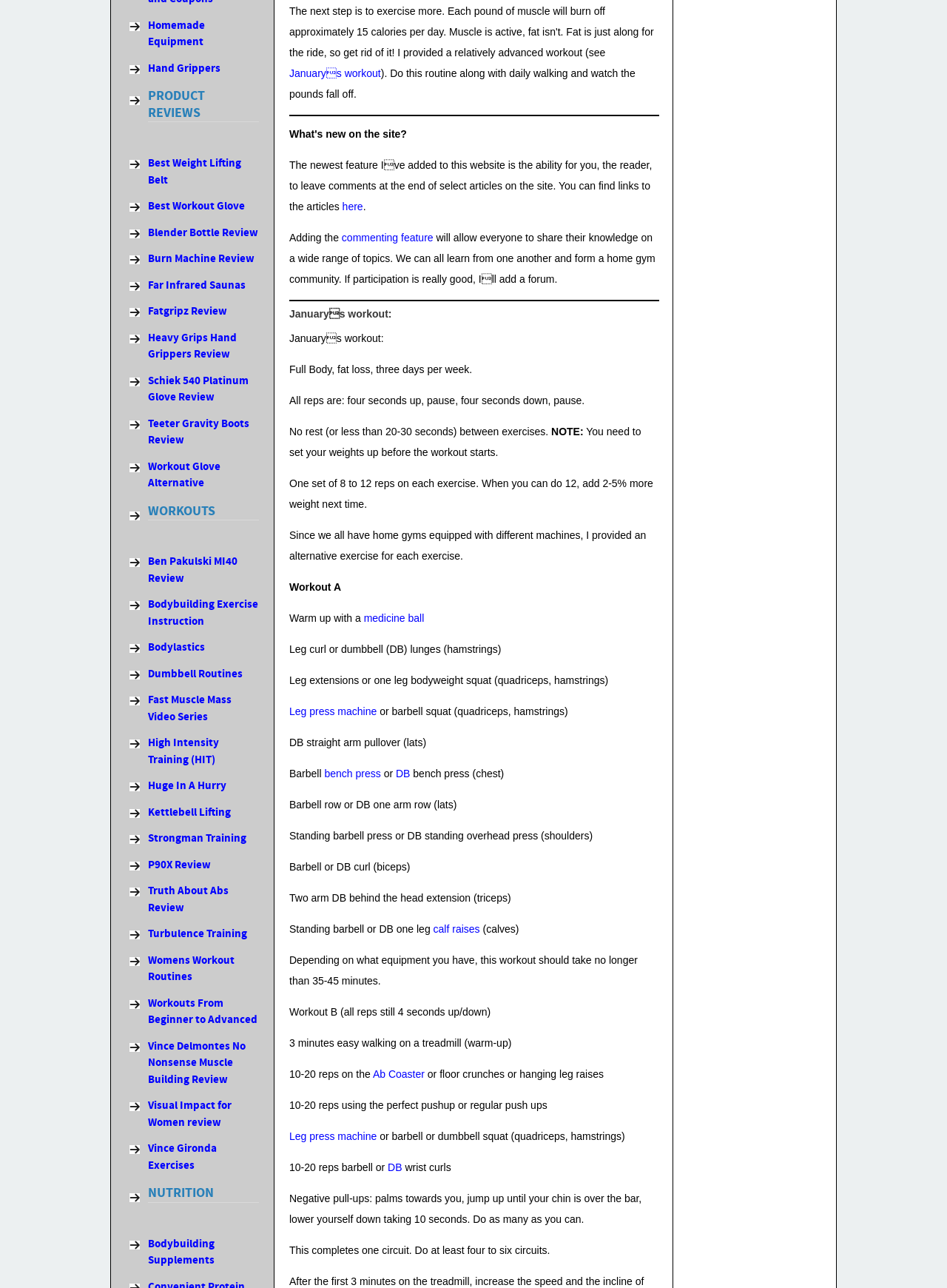Show the bounding box coordinates for the HTML element described as: "aria-label="Advertisement" name="aswift_1" title="Advertisement"".

None